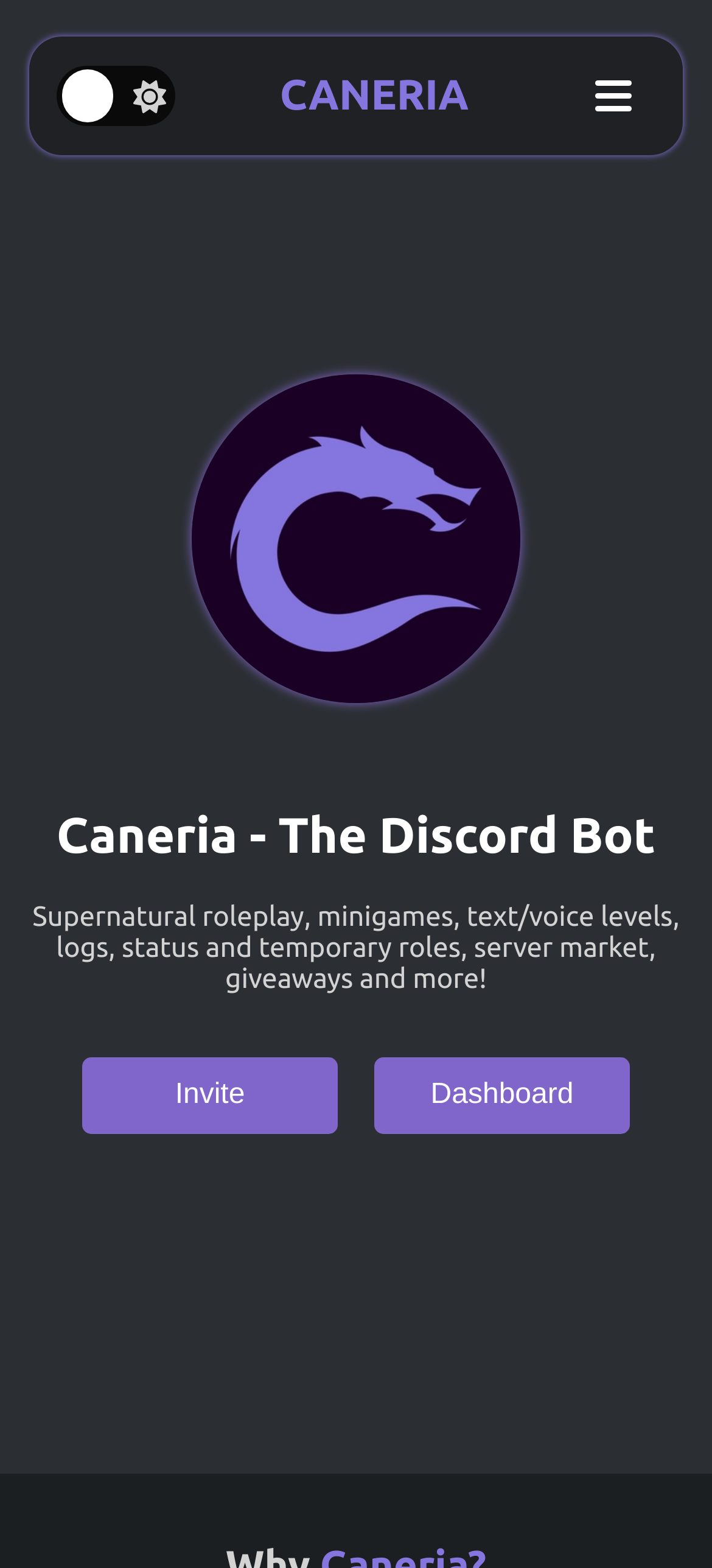Provide a short answer to the following question with just one word or phrase: What is the purpose of Caneria Bot?

Manage discord server